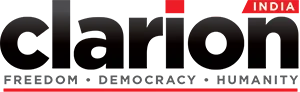How many core values are presented in the logo?
Refer to the screenshot and deliver a thorough answer to the question presented.

Below the main name 'Clarion India', three core values are presented in a clean, modern font, which are 'FREEDOM', 'DEMOCRACY', and 'HUMANITY', emphasizing the publication's commitment to important social and political principles.